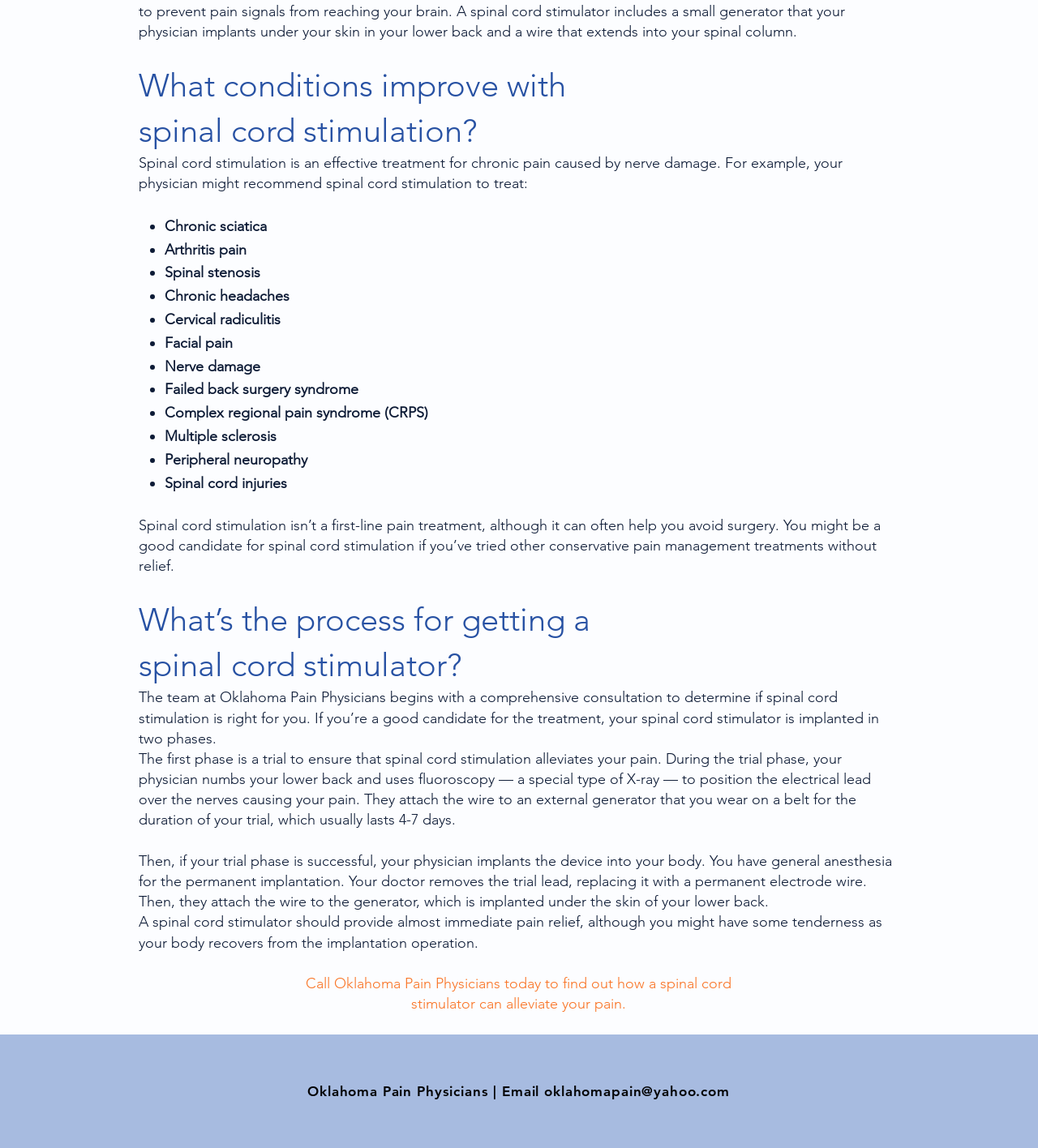Find the bounding box coordinates corresponding to the UI element with the description: "oklahomapain@yahoo.com". The coordinates should be formatted as [left, top, right, bottom], with values as floats between 0 and 1.

[0.524, 0.944, 0.703, 0.958]